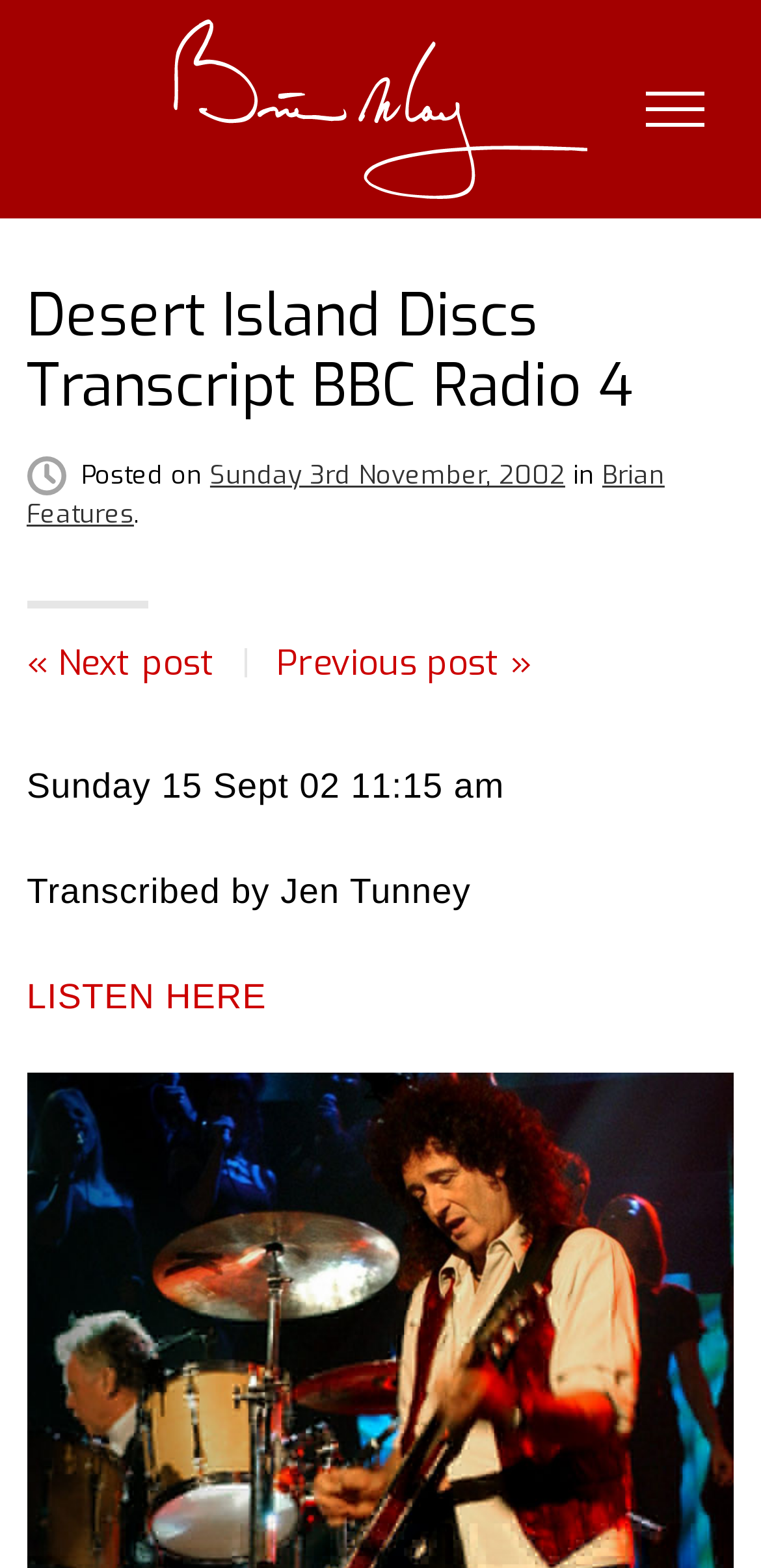What is the navigation option below the header?
Please provide a single word or phrase as your answer based on the screenshot.

« Next post | Previous post »